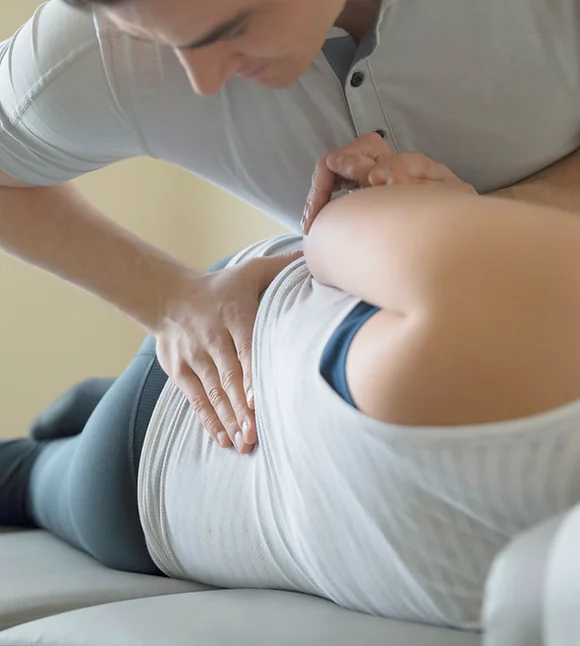Where is the patient lying?
Based on the image, give a one-word or short phrase answer.

On a treatment table